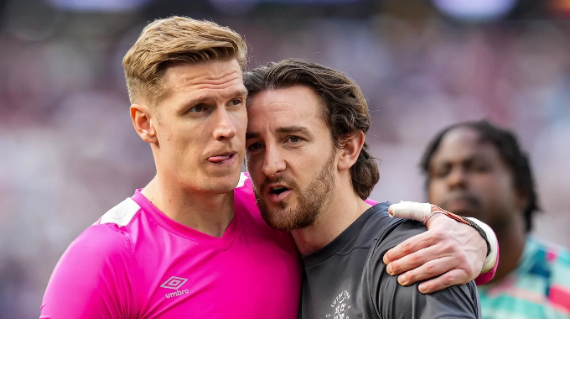Explain what is happening in the image with as much detail as possible.

In a poignant moment captured after a tough match, two goalkeepers embrace, conveying their shared emotions following the Hatters' 3-1 defeat to West Ham at the London Stadium. One goalkeeper, dressed in a vibrant pink jersey, appears contemplative, with his tongue lightly touching his lip, reflecting on the match's outcome. The other, in a dark gray kit, leans in closely, conveying support and camaraderie during this challenging time. The atmosphere surrounding them is charged with emotion, highlighting the bonds formed in the world of football, particularly after a hard-fought game. In the background, a third individual is partially visible, underscoring the tension of the moment. This image captures not just the sport itself, but the solidarity and resilience among teammates during difficult moments.